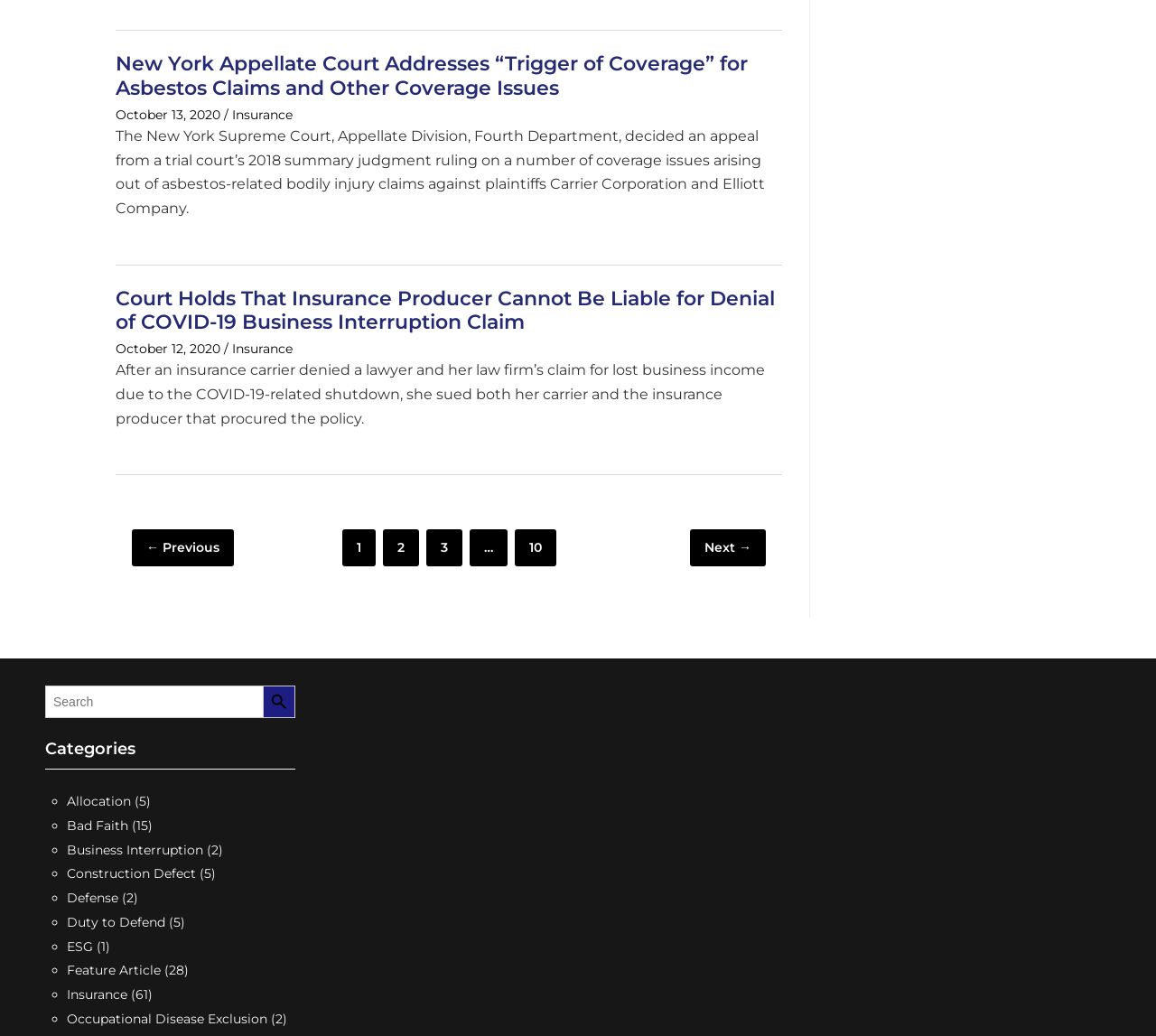What is the purpose of the search box?
Look at the image and answer the question with a single word or phrase.

To search for articles